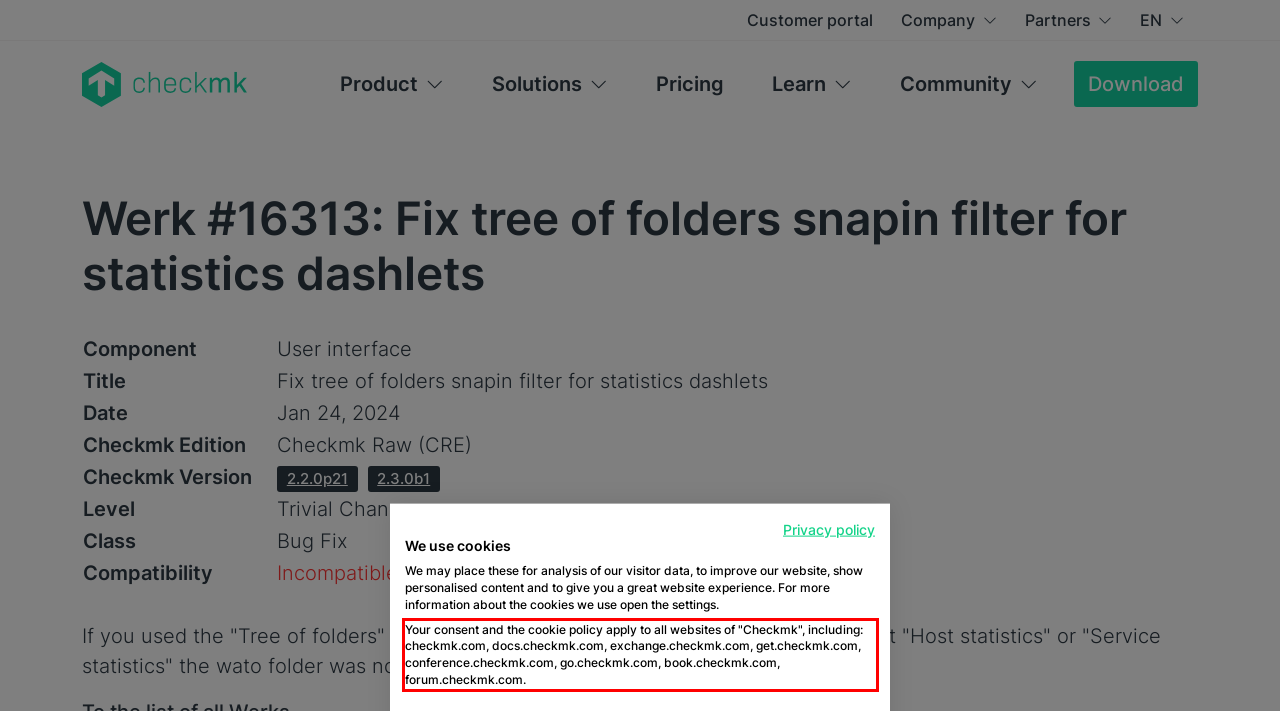Using the provided webpage screenshot, identify and read the text within the red rectangle bounding box.

Your consent and the cookie policy apply to all websites of "Checkmk", including: checkmk.com, docs.checkmk.com, exchange.checkmk.com, get.checkmk.com, conference.checkmk.com, go.checkmk.com, book.checkmk.com, forum.checkmk.com.